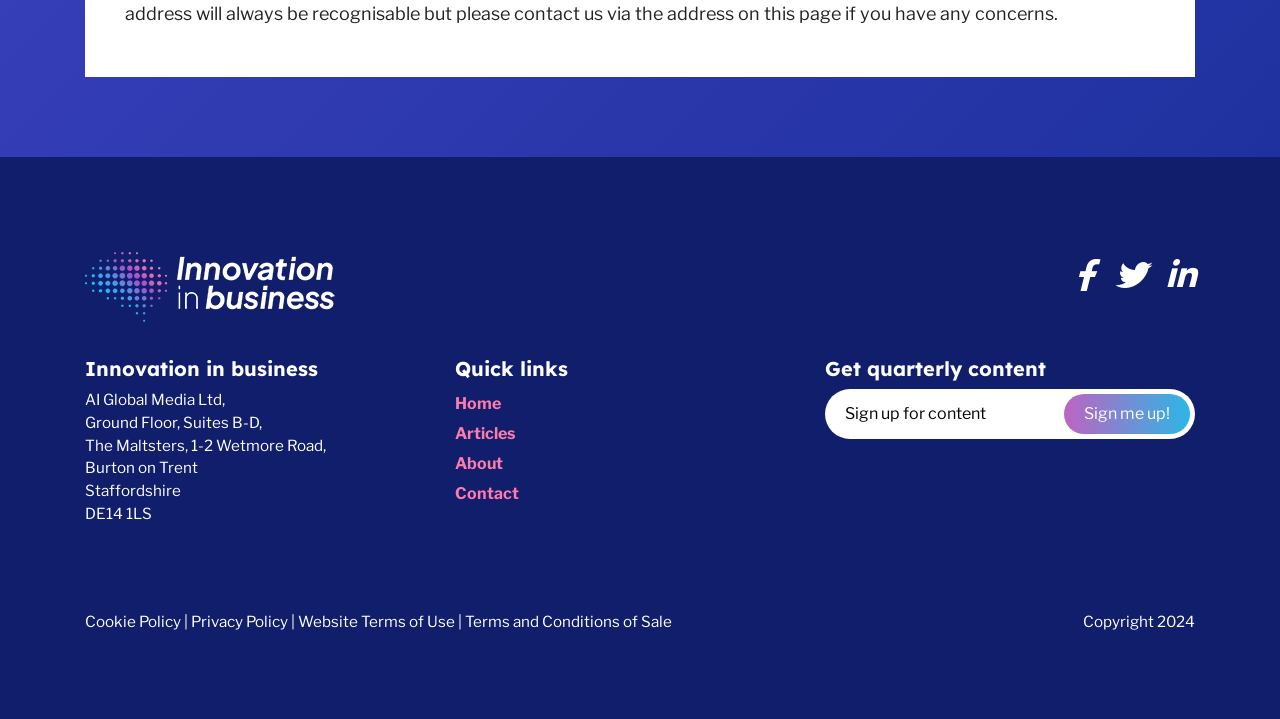Show the bounding box coordinates for the element that needs to be clicked to execute the following instruction: "Read Articles". Provide the coordinates in the form of four float numbers between 0 and 1, i.e., [left, top, right, bottom].

[0.355, 0.59, 0.402, 0.616]